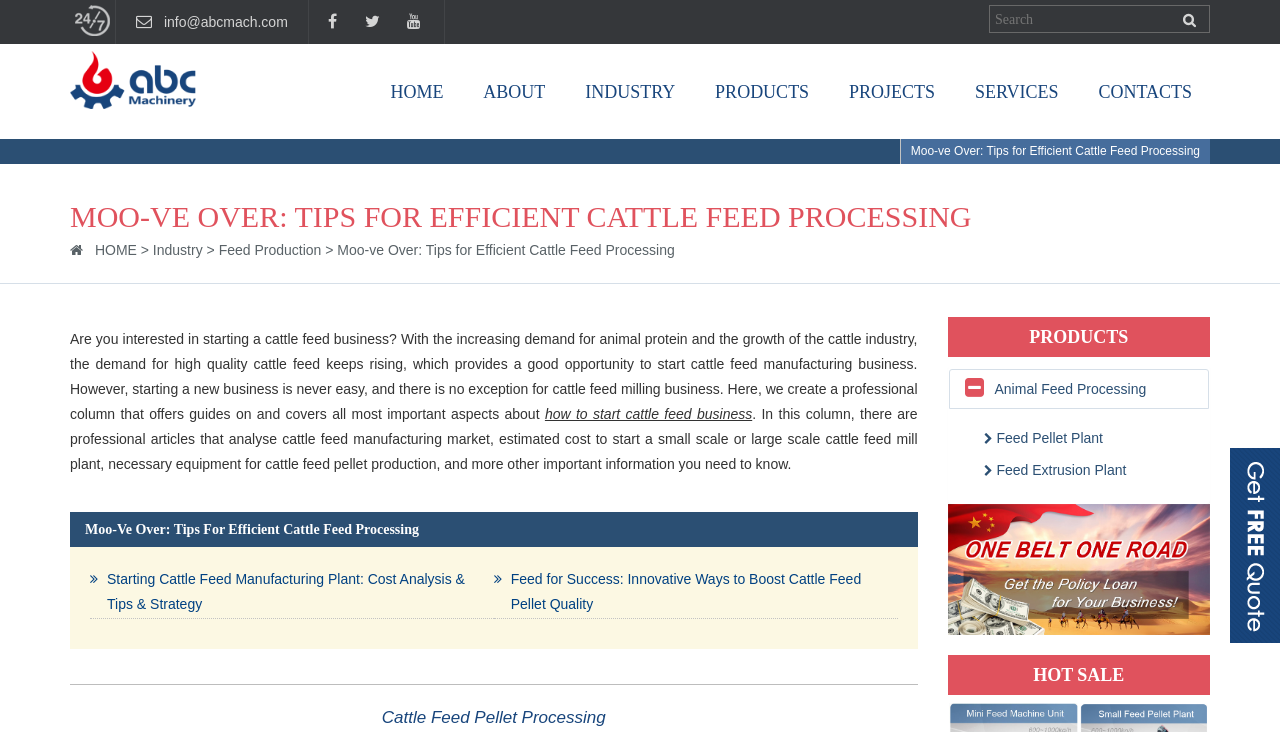Please determine the bounding box coordinates of the area that needs to be clicked to complete this task: 'Search for health tips'. The coordinates must be four float numbers between 0 and 1, formatted as [left, top, right, bottom].

None